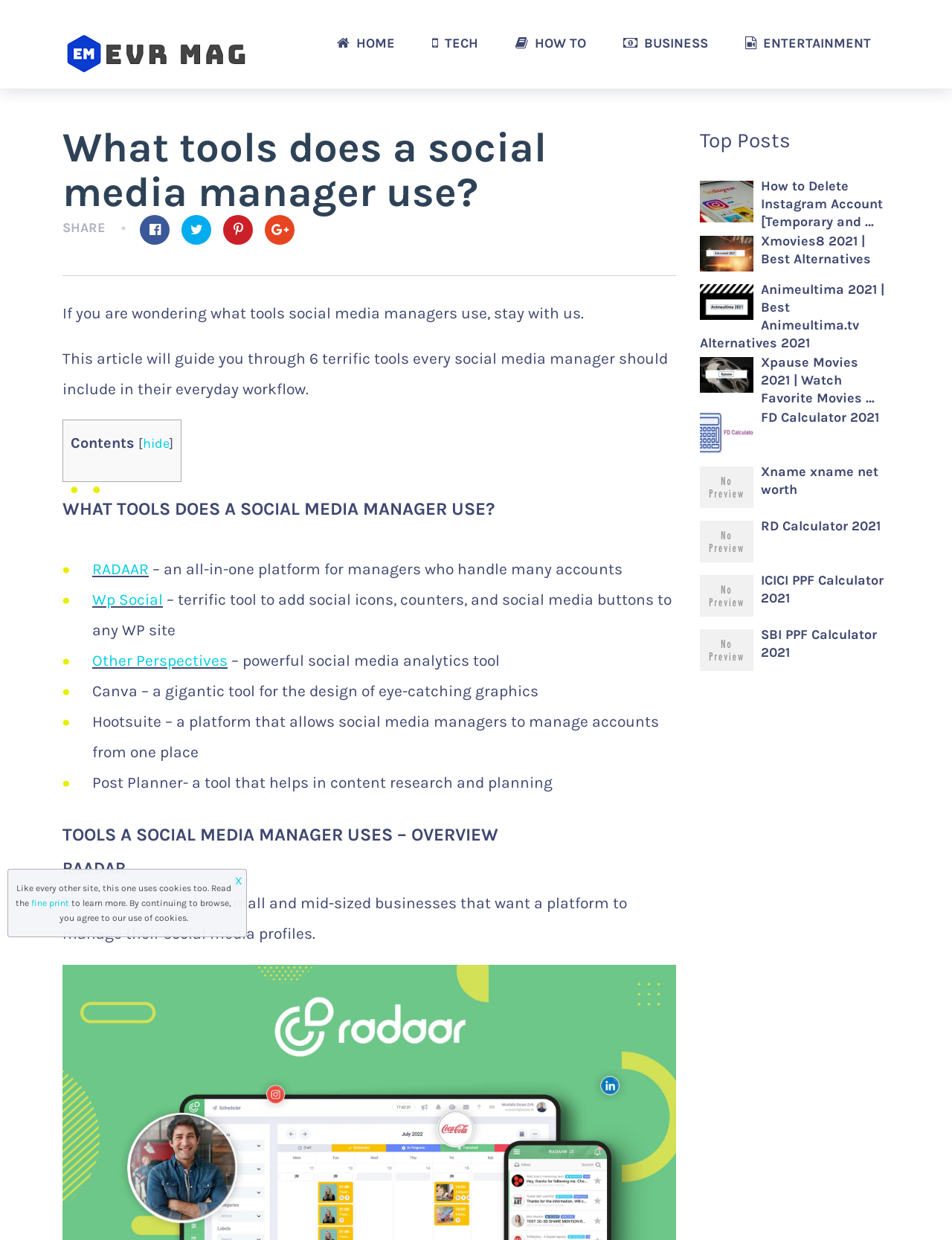Provide a comprehensive caption for the webpage.

This webpage is about social media management tools. At the top, there is a header section with the title "EVR Mag" and a logo image. Below the header, there are five navigation links: "HOME", "TECH", "HOW TO", "BUSINESS", and "ENTERTAINMENT". 

The main content of the webpage is divided into sections. The first section has a heading "What tools does a social media manager use?" and a brief introduction to the article. Below the introduction, there are social media sharing links and a "SHARE" button.

The next section is a table of contents with a heading "Contents" and a "hide" link. Following the table of contents, there is a main heading "WHAT TOOLS DOES A SOCIAL MEDIA MANAGER USE?" and a list of six tools with brief descriptions: RADAAR, Wp Social, Other Perspectives, Canva, Hootsuite, and Post Planner.

Each tool is described in a separate section with a heading and a brief description. The sections are arranged in a vertical layout, with each section below the previous one.

On the right side of the webpage, there is a complementary section with a heading "Top Posts" and a list of six links to other articles, each with a brief title and an image. The articles are about various topics, including deleting Instagram accounts, Xmovies8, Animeultima, Xpause, FD Calculator, and RD Calculator.

At the bottom of the webpage, there is a footer section with a message about cookies and a link to the "fine print" for more information. There is also a "X" button to close the message.